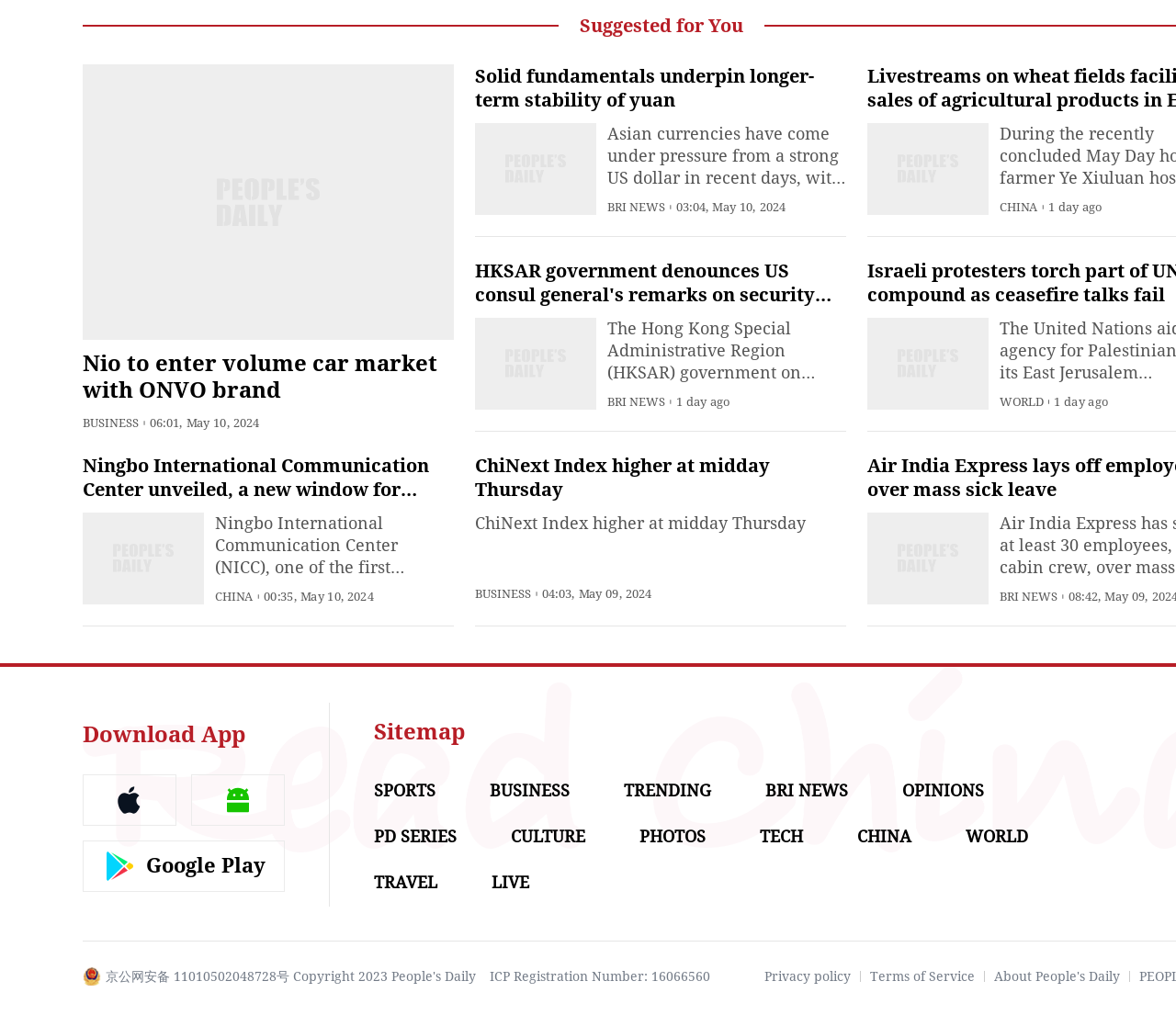Respond concisely with one word or phrase to the following query:
What is the name of the international communication center mentioned in one of the news articles?

Ningbo International Communication Center